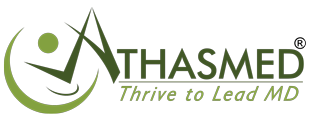Break down the image and describe every detail you can observe.

The image features the logo of "Thrive to Lead MD," which is represented by the stylish and modern design of the word "NTHASMED," accompanied by a circular green graphic. This logo symbolizes a commitment to personal and professional growth for healthcare professionals, emphasizing the brand's focus on empowering physicians to take charge of their careers. The green color evokes a sense of vitality and well-being, aligning with the mission of fostering a holistic approach to medical practice and career design. The slogan "Thrive to Lead MD" further underscores the initiative's goal of guiding healthcare providers towards effective leadership and fulfillment in their roles.